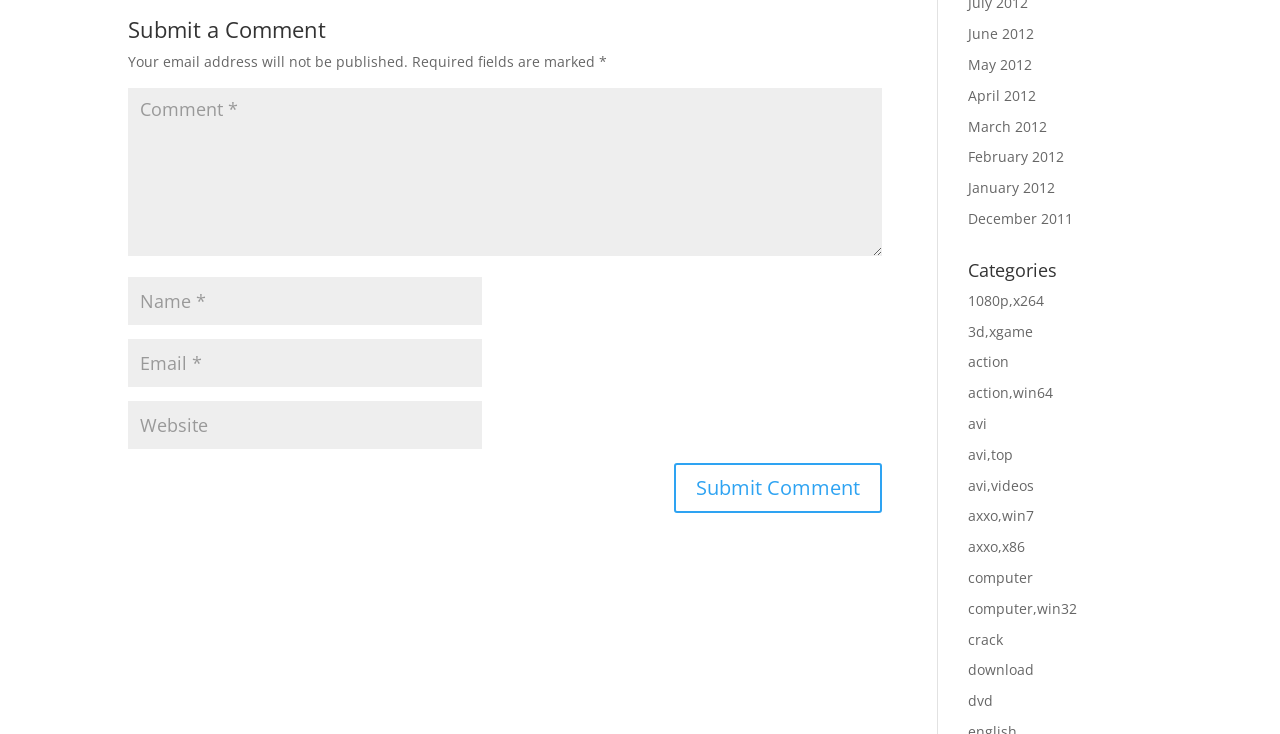What is the position of the 'Submit Comment' button?
Please provide a full and detailed response to the question.

The 'Submit Comment' button has a bounding box coordinate of [0.527, 0.63, 0.689, 0.699], which indicates that it is located at the bottom right of the webpage.